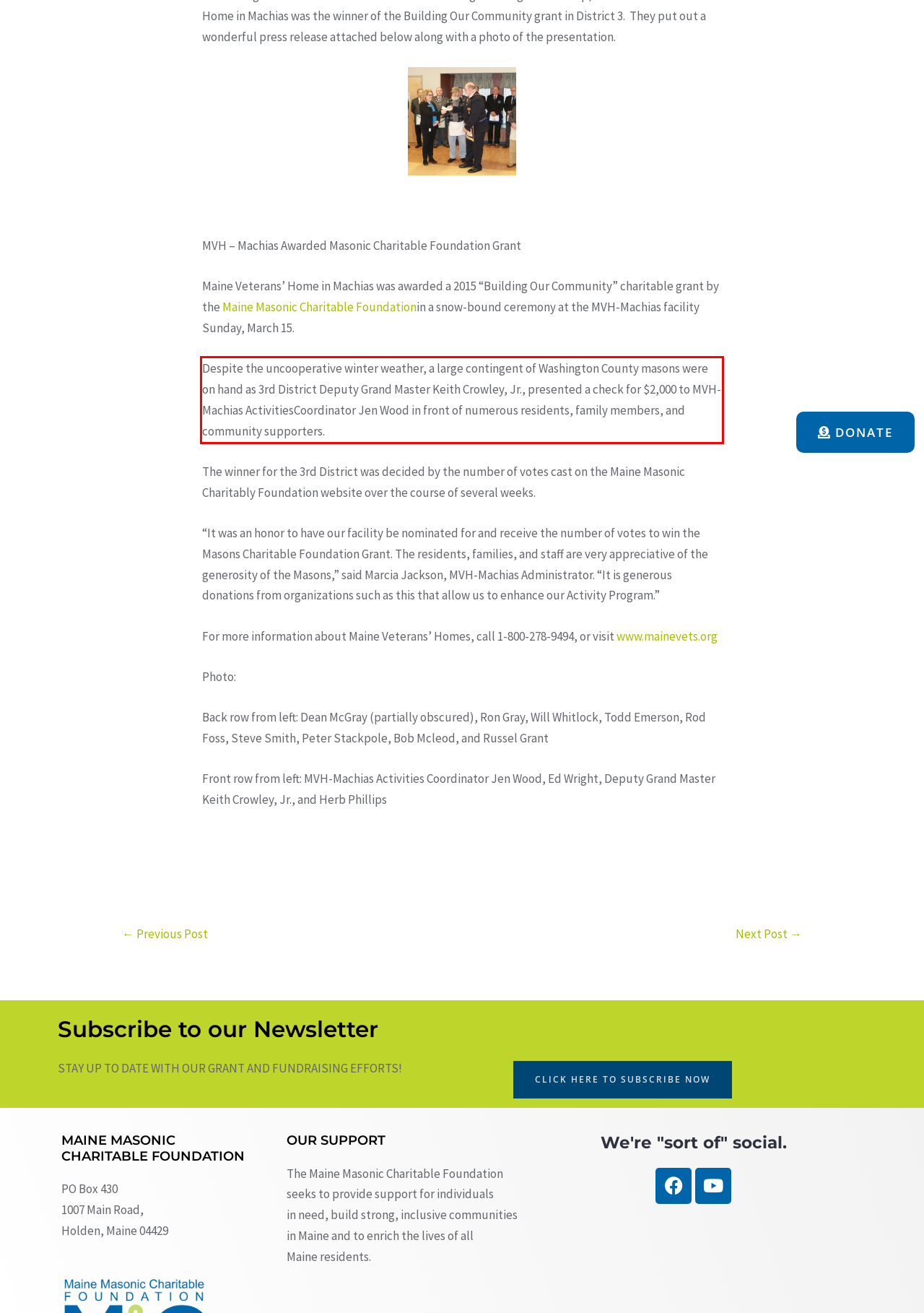Please examine the webpage screenshot containing a red bounding box and use OCR to recognize and output the text inside the red bounding box.

Despite the uncooperative winter weather, a large contingent of Washington County masons were on hand as 3rd District Deputy Grand Master Keith Crowley, Jr., presented a check for $2,000 to MVH-Machias ActivitiesCoordinator Jen Wood in front of numerous residents, family members, and community supporters.